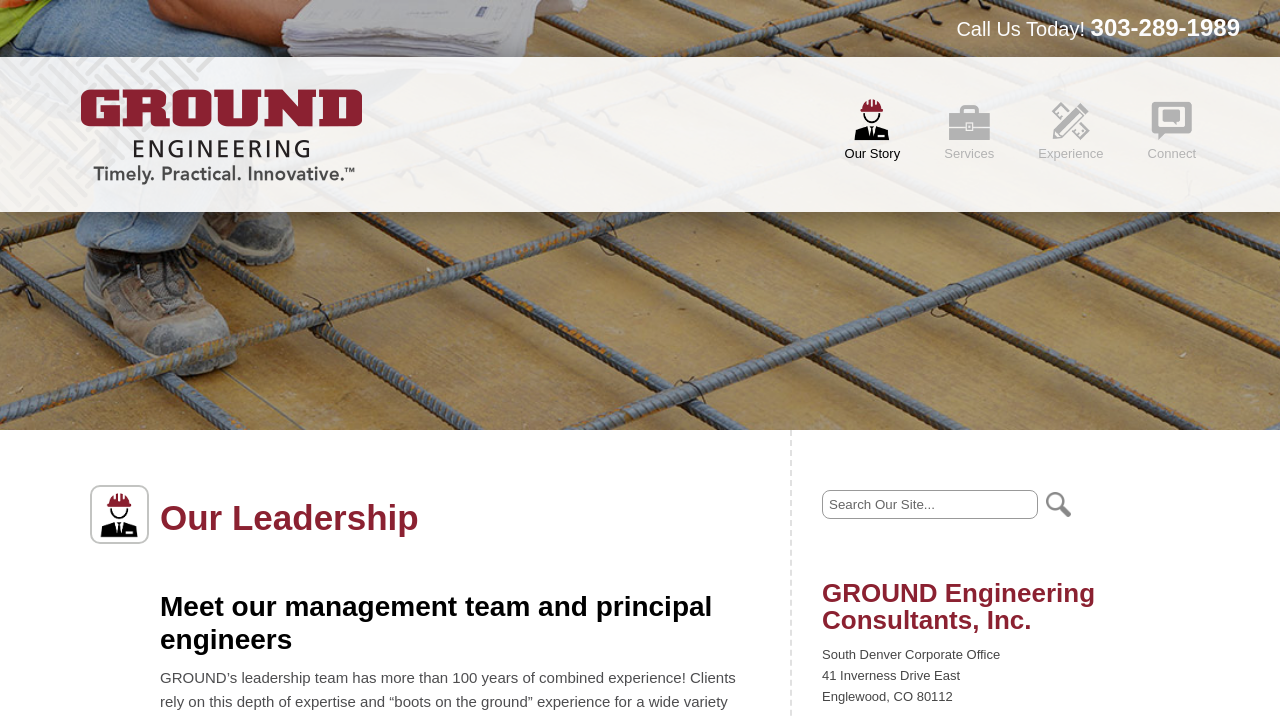Answer the question with a single word or phrase: 
What is the phone number to call?

303-289-1989